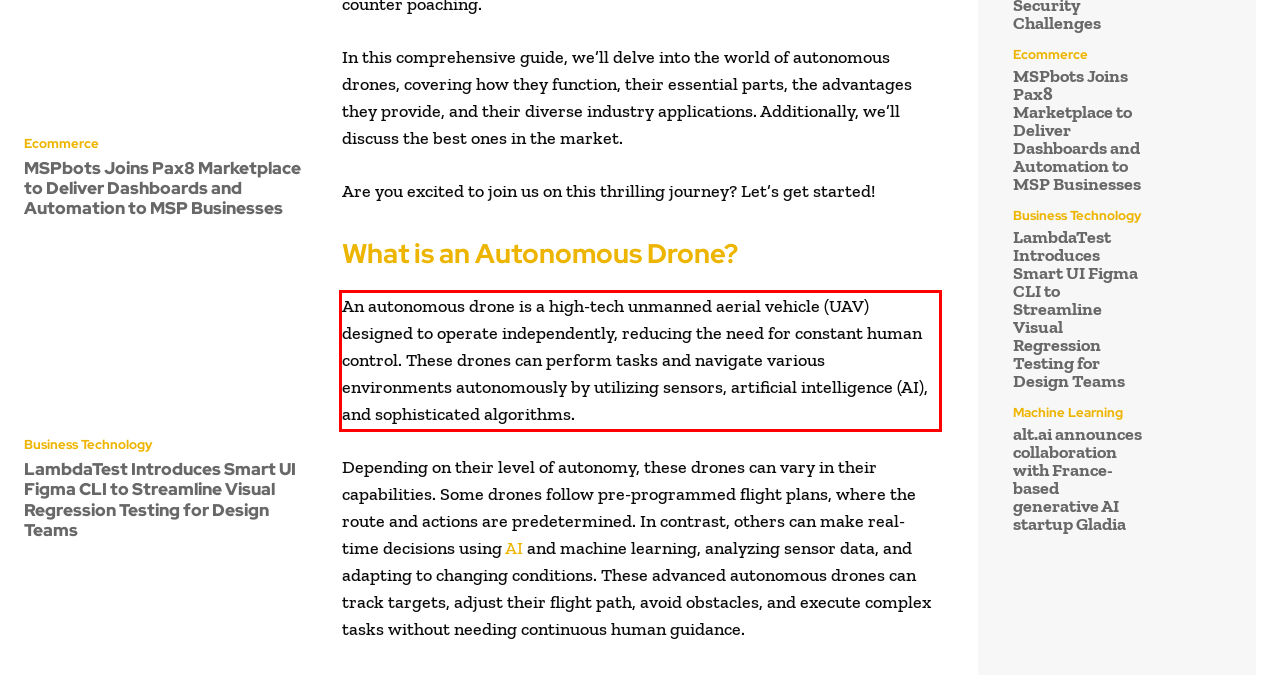Given the screenshot of the webpage, identify the red bounding box, and recognize the text content inside that red bounding box.

An autonomous drone is a high-tech unmanned aerial vehicle (UAV) designed to operate independently, reducing the need for constant human control. These drones can perform tasks and navigate various environments autonomously by utilizing sensors, artificial intelligence (AI), and sophisticated algorithms.